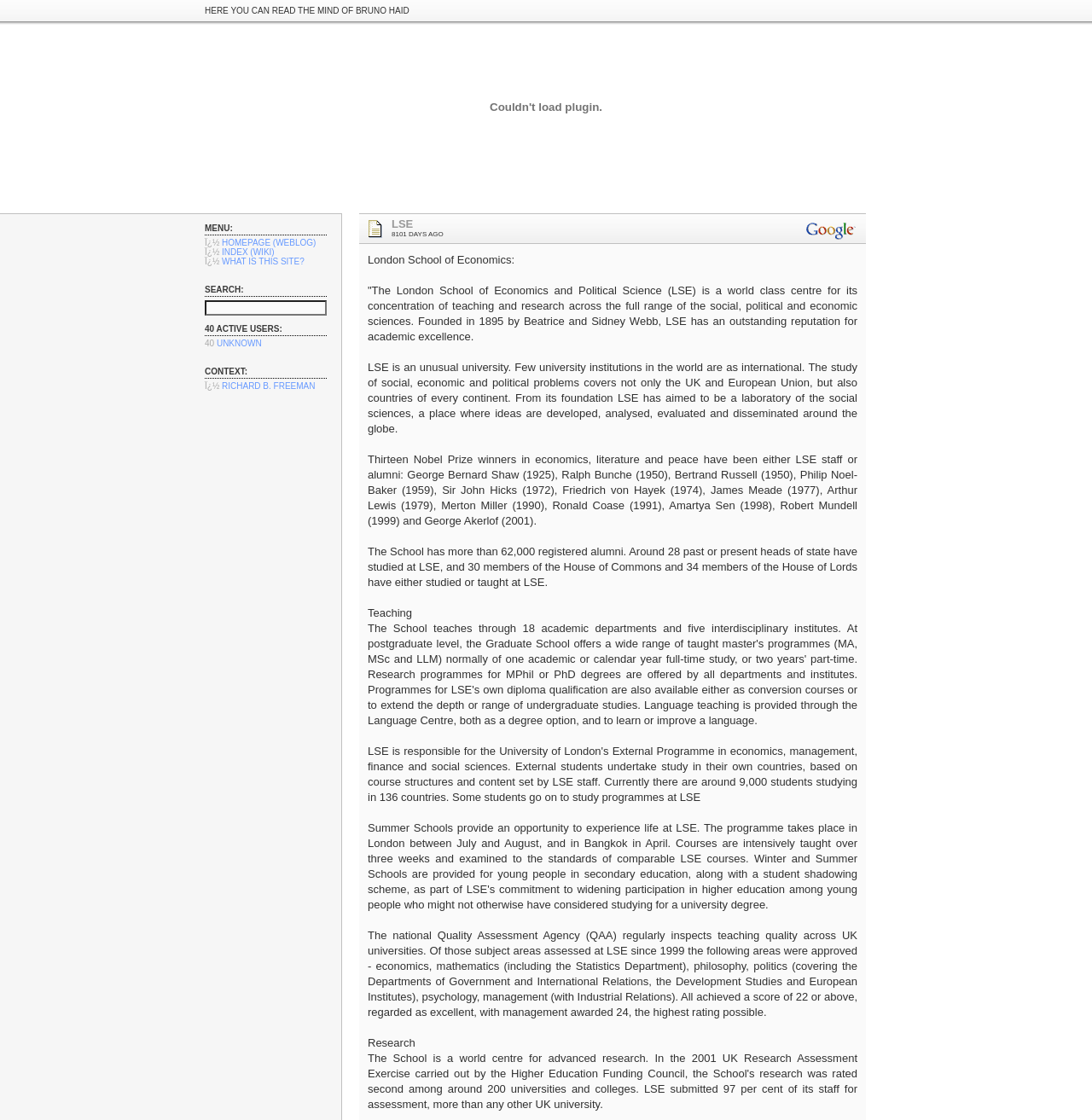What is the purpose of the textbox at coordinates [0.188, 0.268, 0.299, 0.282]?
Refer to the image and give a detailed response to the question.

I inferred the answer by examining the surrounding elements on the webpage, specifically the static text 'SEARCH:' at coordinates [0.188, 0.254, 0.223, 0.263] and the image at coordinates [0.188, 0.263, 0.312, 0.267]. The presence of these elements suggests that the textbox is intended for searching.